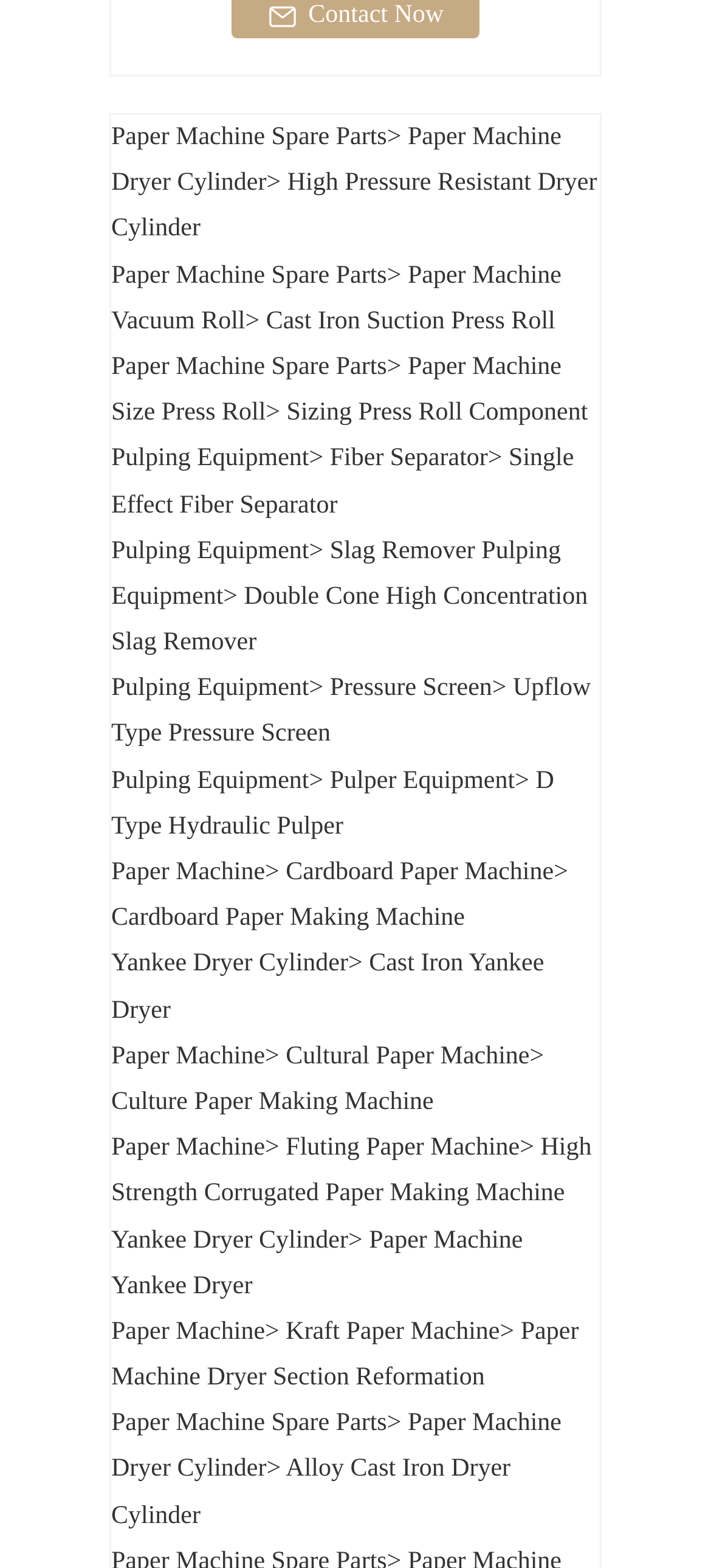Please locate the bounding box coordinates of the element that needs to be clicked to achieve the following instruction: "Click the 'Spirit India' link at the top left". The coordinates should be four float numbers between 0 and 1, i.e., [left, top, right, bottom].

None